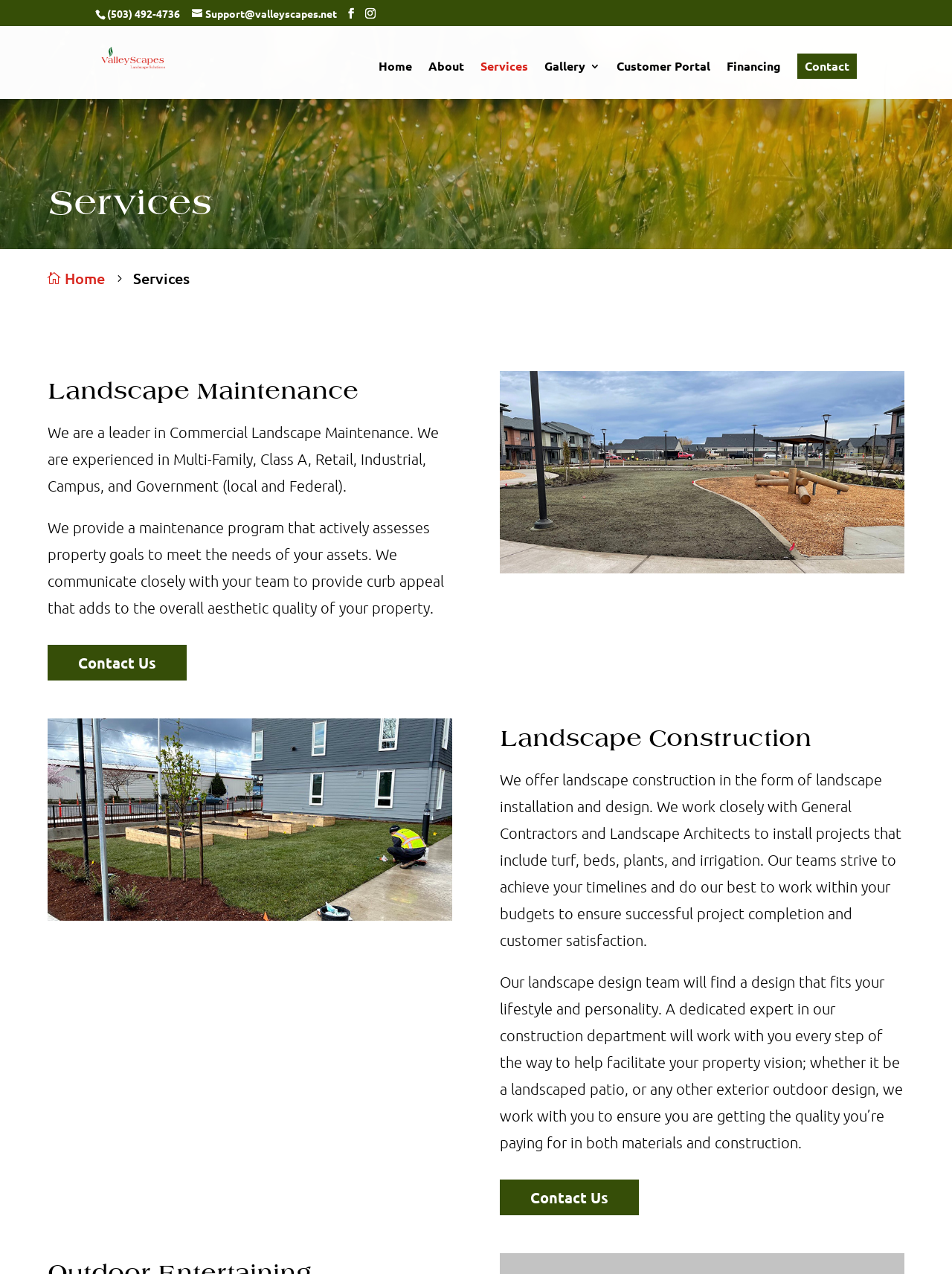Answer succinctly with a single word or phrase:
What is the purpose of the 'Contact Us' link?

To contact Valley Scapes